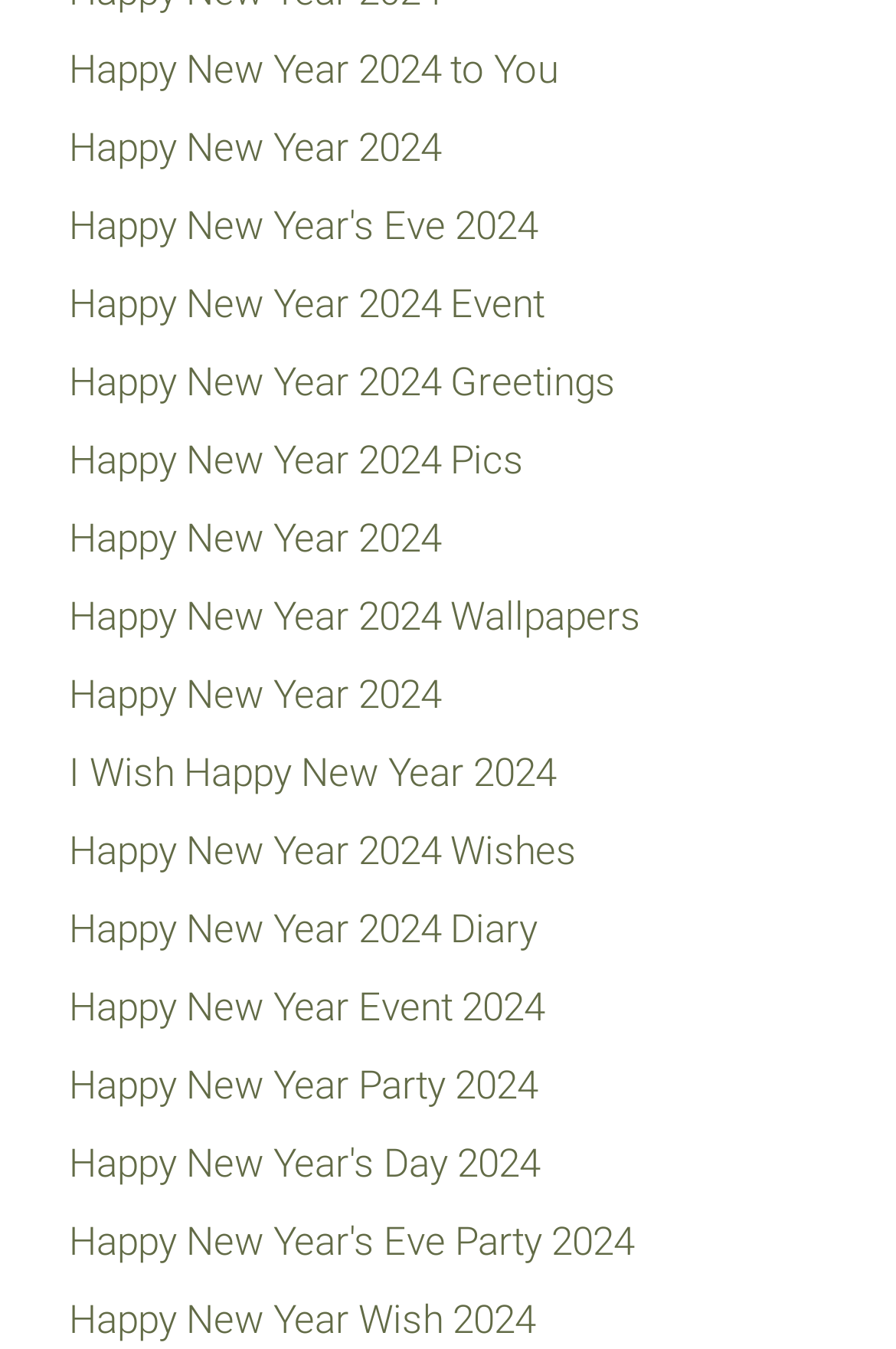Determine the bounding box coordinates of the element's region needed to click to follow the instruction: "Click on Happy New Year 2024 to You". Provide these coordinates as four float numbers between 0 and 1, formatted as [left, top, right, bottom].

[0.077, 0.033, 0.623, 0.067]